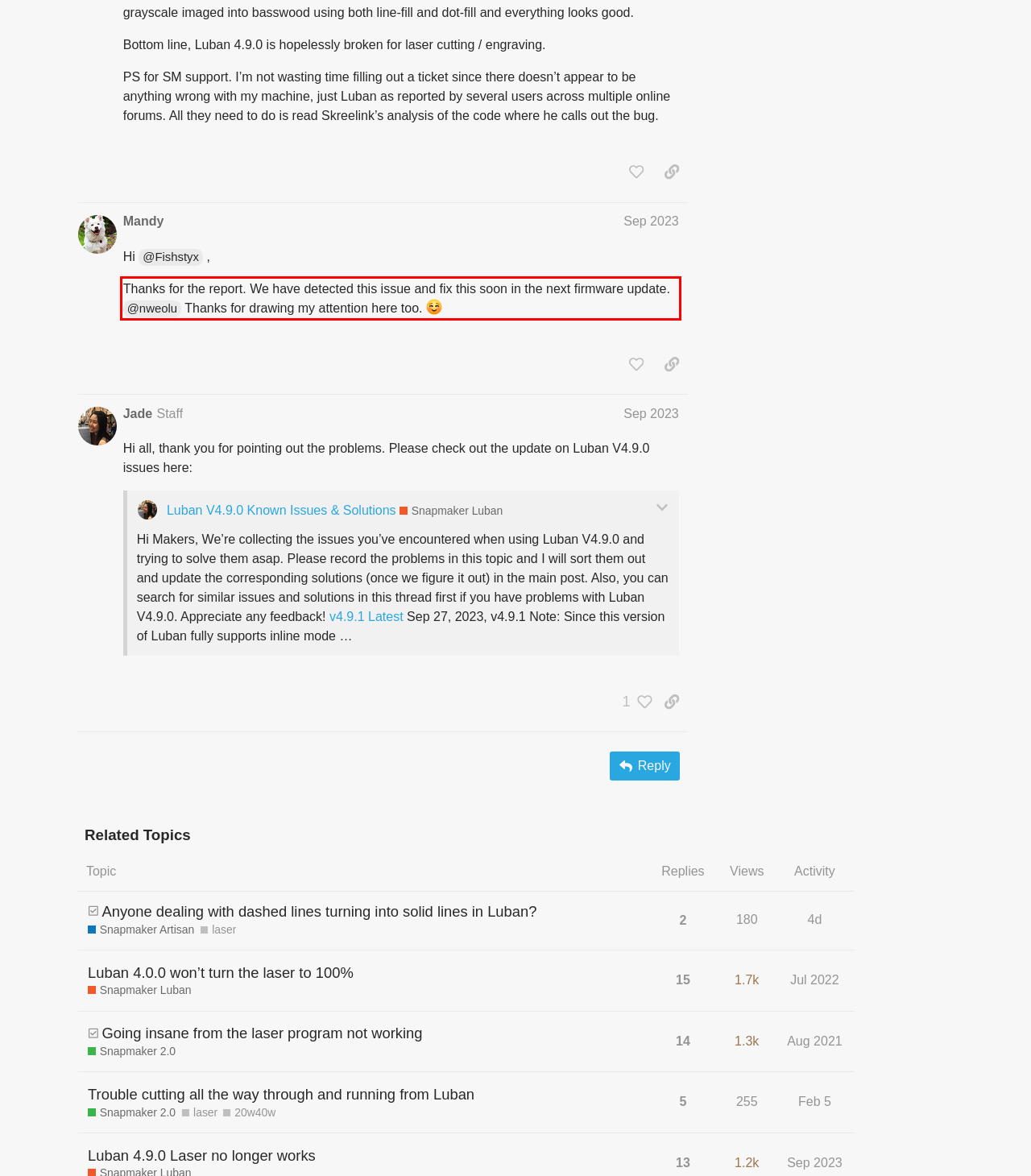You are given a screenshot with a red rectangle. Identify and extract the text within this red bounding box using OCR.

Thanks for the report. We have detected this issue and fix this soon in the next firmware update. @nweolu Thanks for drawing my attention here too.